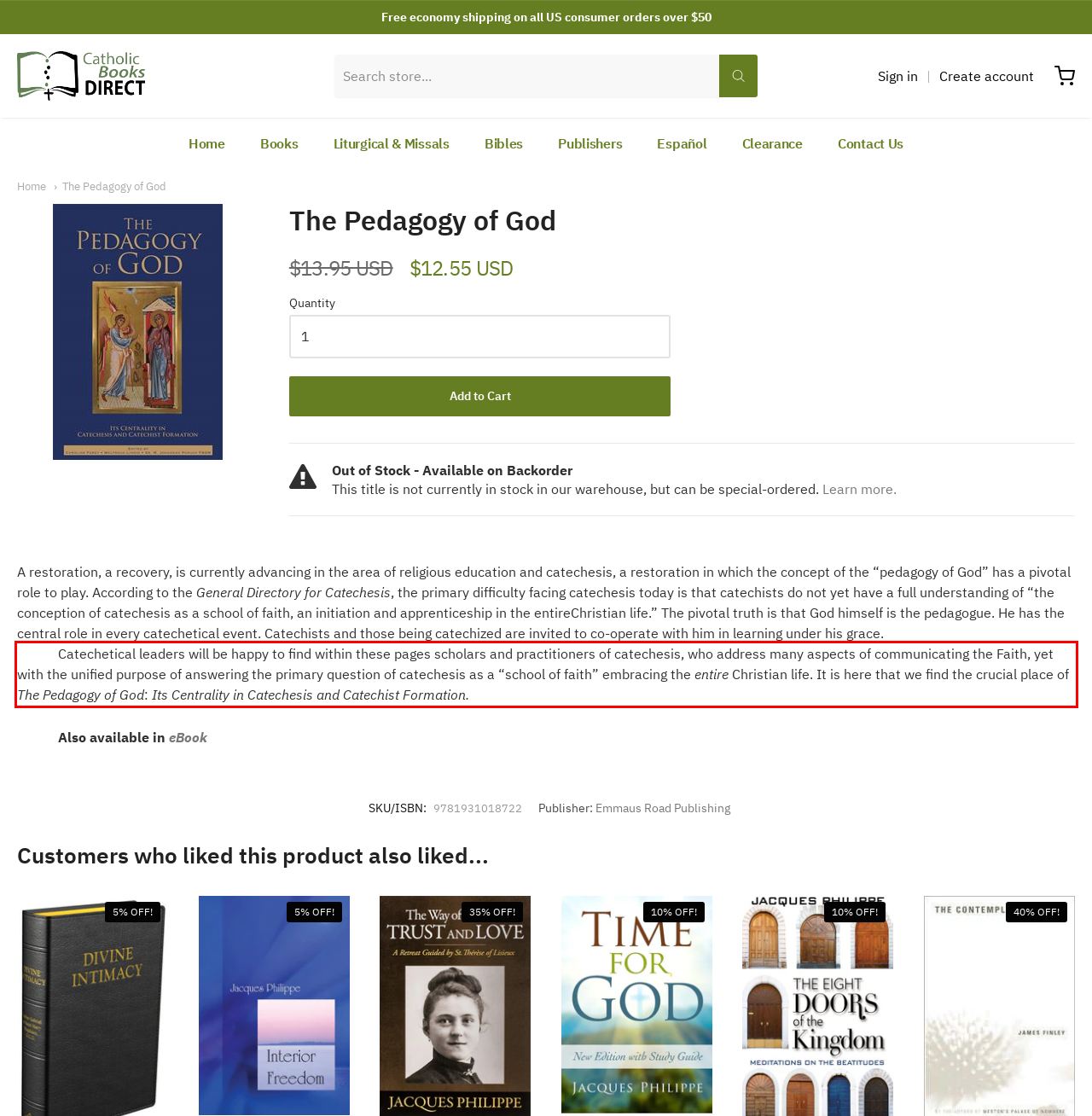The screenshot provided shows a webpage with a red bounding box. Apply OCR to the text within this red bounding box and provide the extracted content.

Catechetical leaders will be happy to find within these pages scholars and practitioners of catechesis, who address many aspects of communicating the Faith, yet with the unified purpose of answering the primary question of catechesis as a “school of faith” embracing the entire Christian life. It is here that we find the crucial place of The Pedagogy of God: Its Centrality in Catechesis and Catechist Formation.